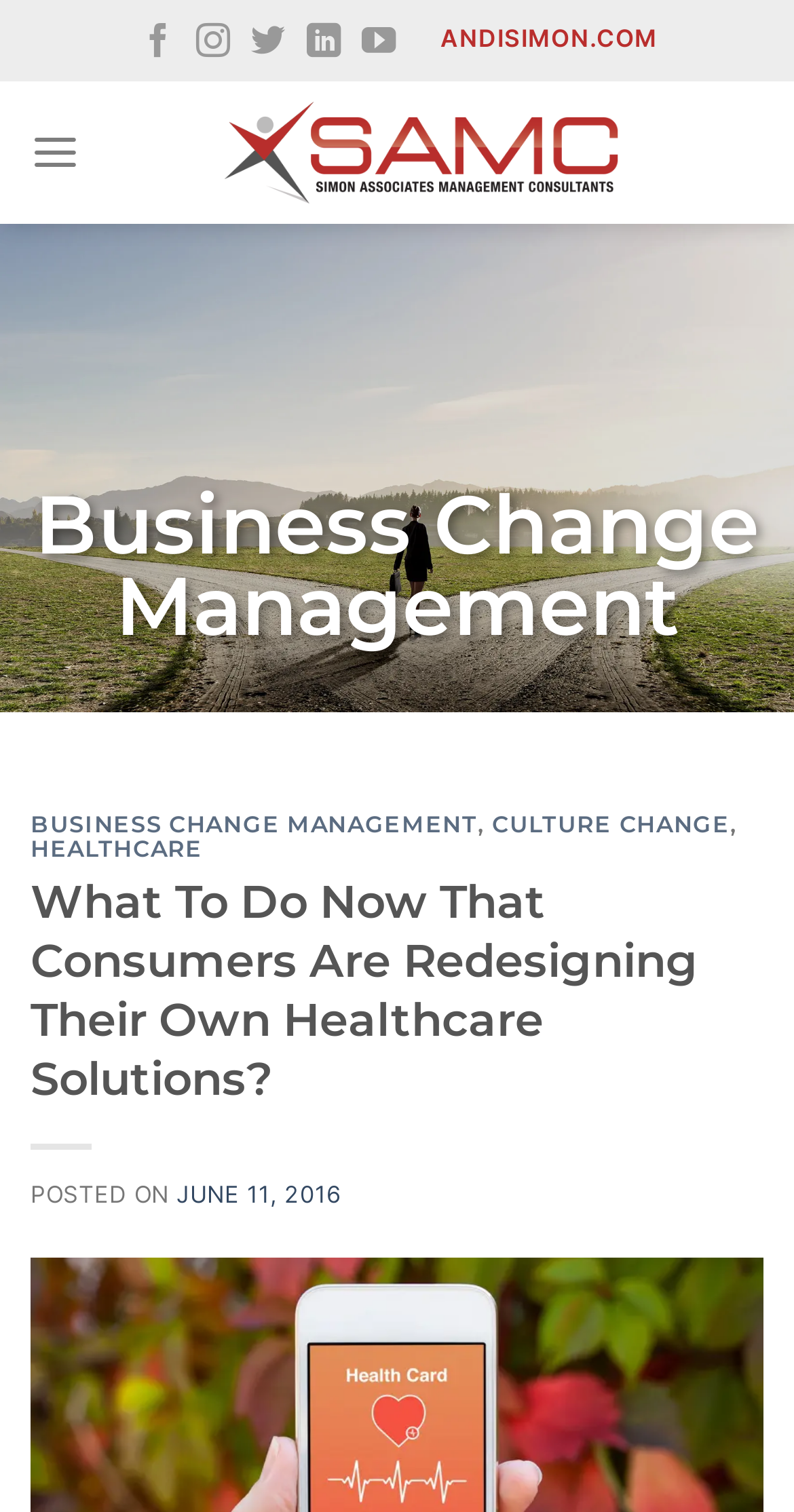Determine the main heading of the webpage and generate its text.

What To Do Now That Consumers Are Redesigning Their Own Healthcare Solutions?